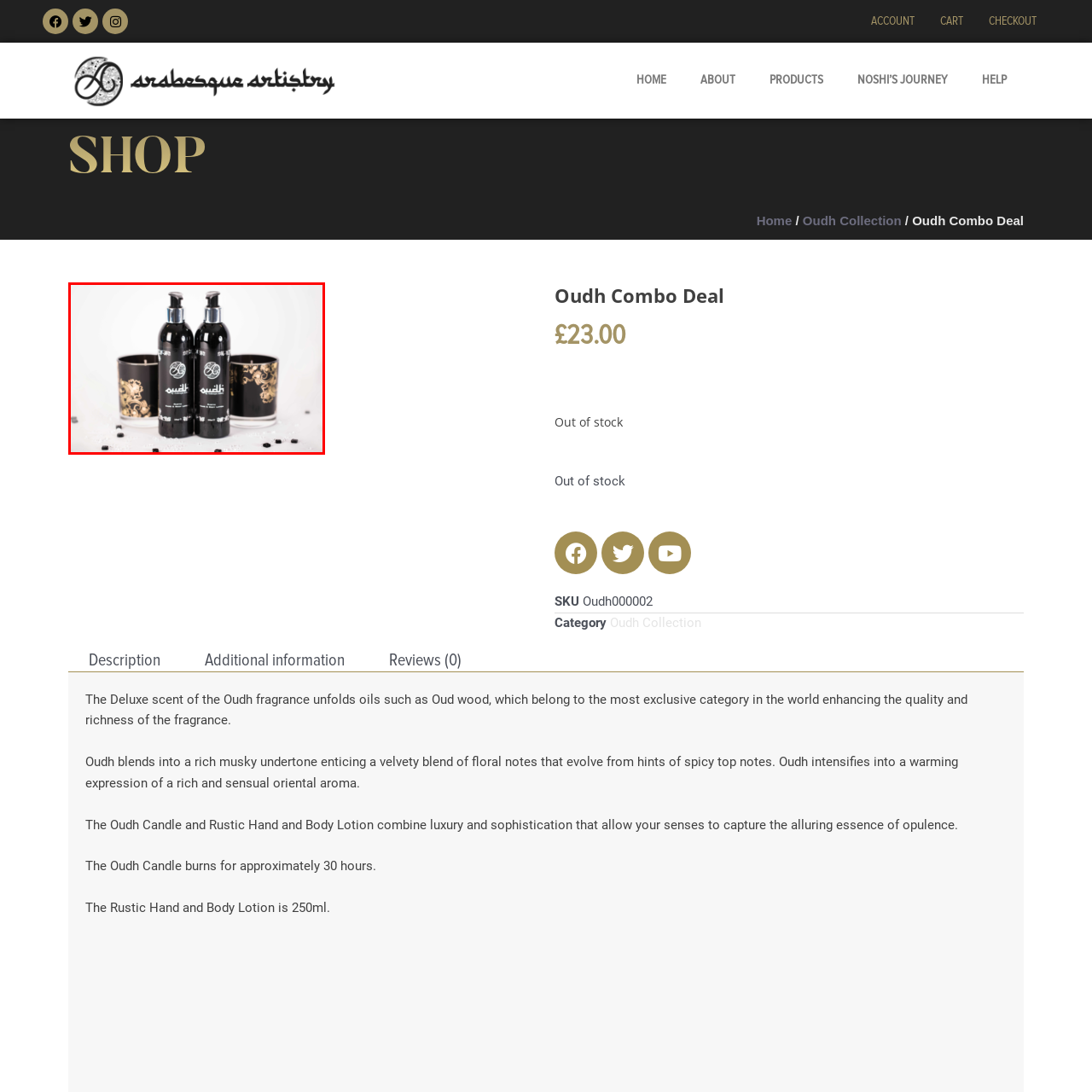Construct a detailed caption for the image enclosed in the red box.

This captivating image showcases the luxurious "Hand & Body Lotion with Candles" from the Oudh Combo Deal collection. The set features two elegant black lotion bottles, adorned with stylish pumps, emphasizing an air of sophistication. Nestled beside the bottles are two beautifully designed candles, each wrapped in ornate black containers with intricate gold detailing, reflecting a sense of opulence.

The product is part of a collection that highlights the rich, musky undertones of the Oudh fragrance, combining luxurious scent experiences with everyday indulgence. Ideal for those seeking to elevate their self-care routine, this set not only nourishes the skin but also fills the space with an alluring aroma, making it a perfect addition to any home decor. With a price tag of £23.00, this offering is a blend of luxury and functionality, making it a must-have for fragrance enthusiasts.